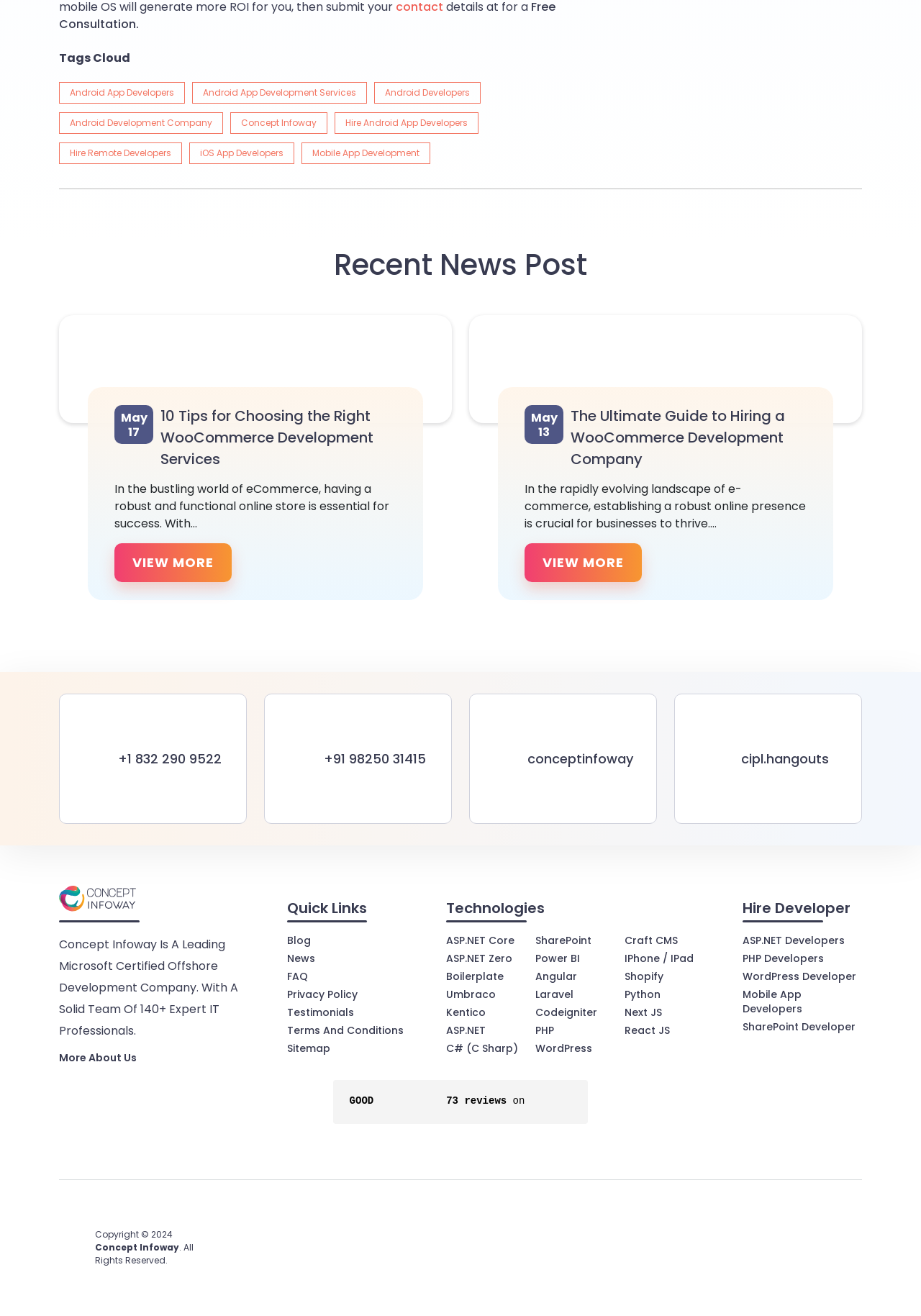Identify the bounding box coordinates for the region of the element that should be clicked to carry out the instruction: "Contact Concept Infoway in the USA". The bounding box coordinates should be four float numbers between 0 and 1, i.e., [left, top, right, bottom].

[0.064, 0.527, 0.268, 0.626]